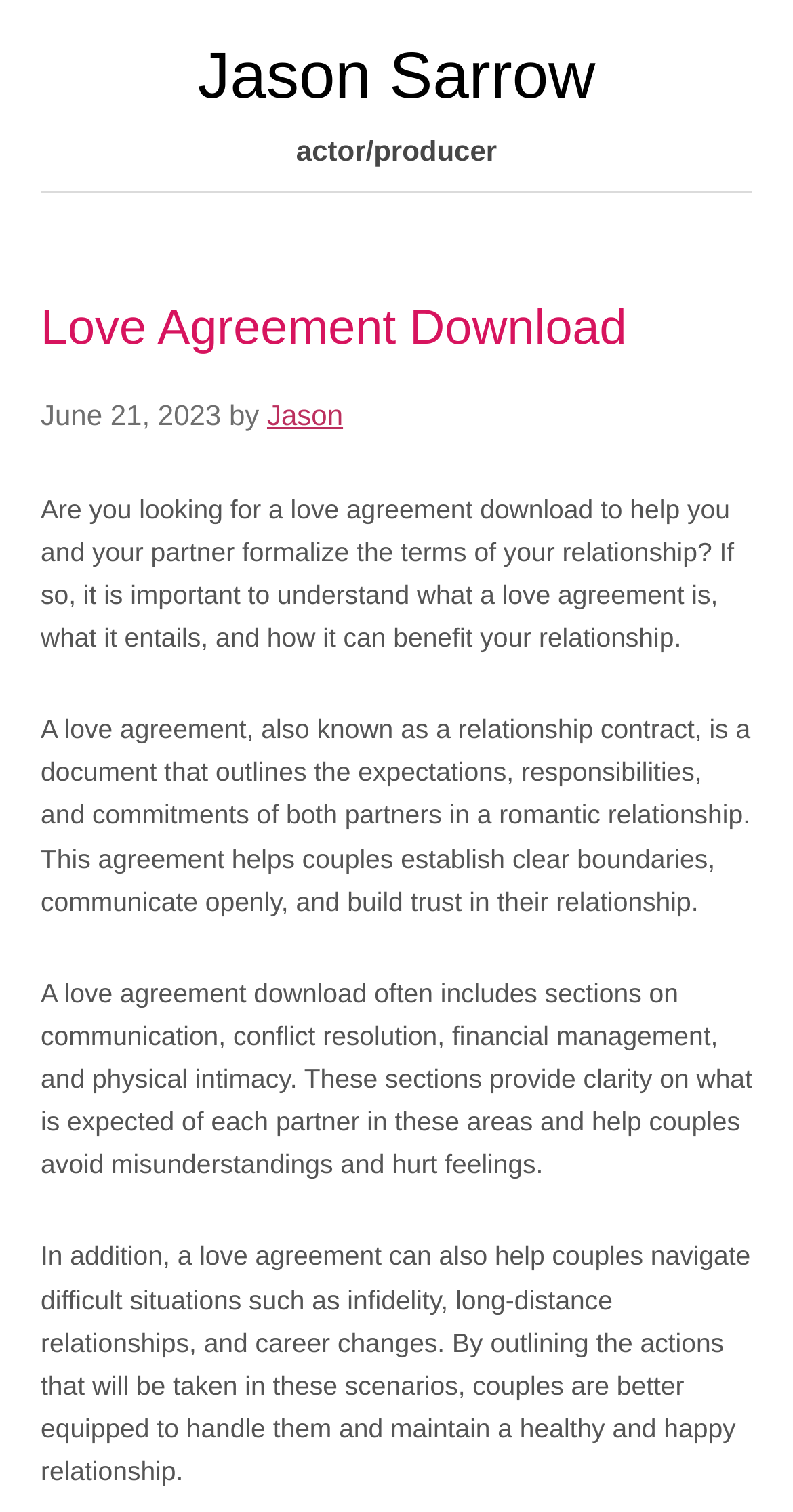Provide a thorough description of the webpage's content and layout.

The webpage is about a love agreement download, specifically related to Jason Sarrow. At the top, there is a heading with Jason Sarrow's name, which is also a link. Below this heading, there is a complementary section that contains a heading describing Jason Sarrow as an actor/producer.

Underneath this section, there is a main content area that starts with a heading "Love Agreement Download". This is followed by a timestamp indicating when the content was published. Next to the timestamp, there is a phrase "by Jason" with a link to Jason's name.

The main content area consists of four paragraphs of text. The first paragraph introduces the concept of a love agreement download and its importance in formalizing the terms of a relationship. The second paragraph explains what a love agreement is, its benefits, and how it can help establish clear boundaries and build trust in a relationship.

The third paragraph describes the typical sections included in a love agreement download, such as communication, conflict resolution, financial management, and physical intimacy. The fourth and final paragraph discusses how a love agreement can help couples navigate difficult situations and maintain a healthy and happy relationship.

Overall, the webpage provides information and resources related to love agreements and their downloads, with a focus on Jason Sarrow's involvement in the topic.